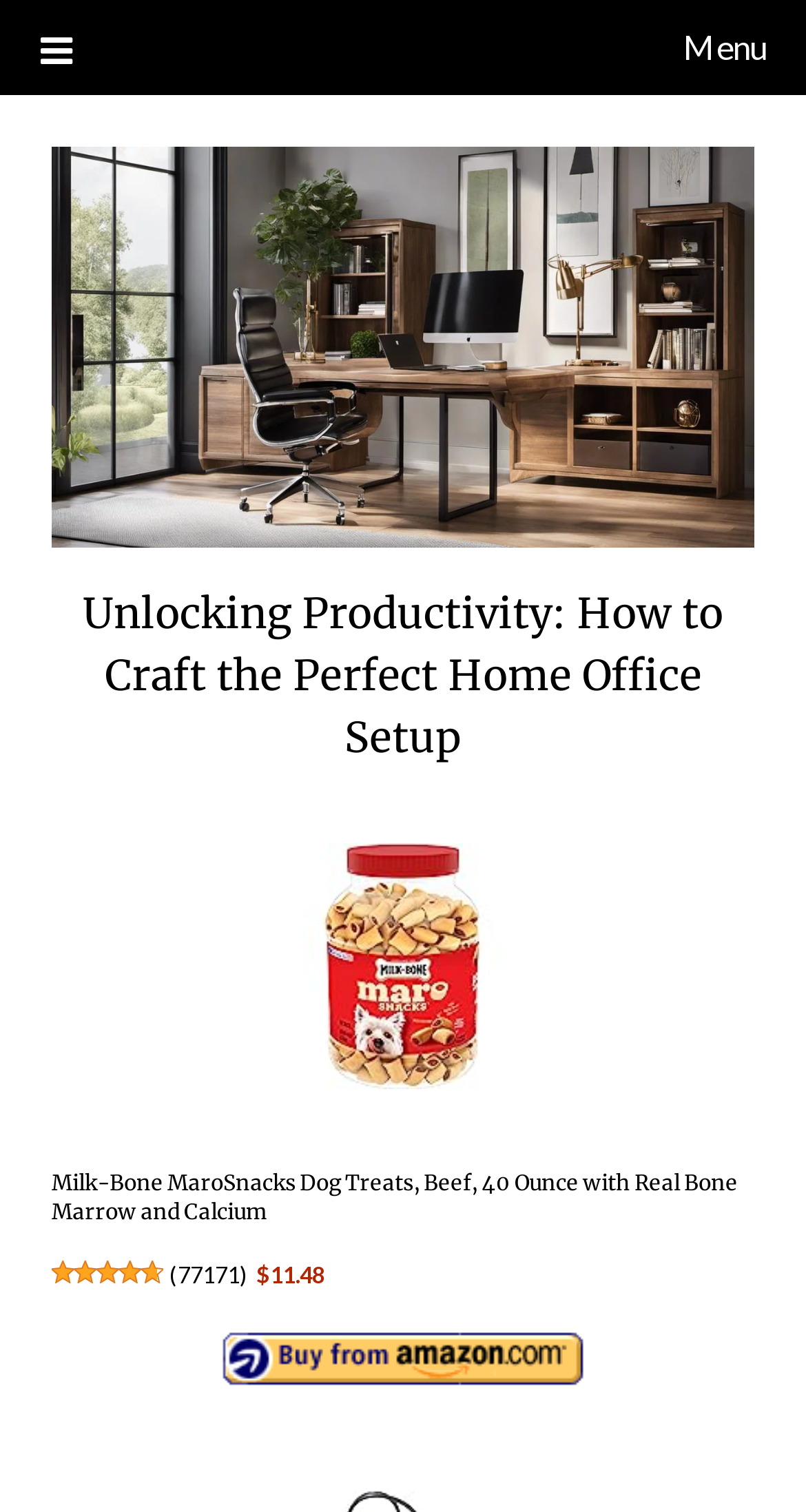Examine the image carefully and respond to the question with a detailed answer: 
What is the product title below the main heading?

I found the product title by looking at the heading element below the main heading which contains the text 'Milk-Bone MaroSnacks Dog Treats, Beef, 40 Ounce with Real Bone Marrow and Calcium'.